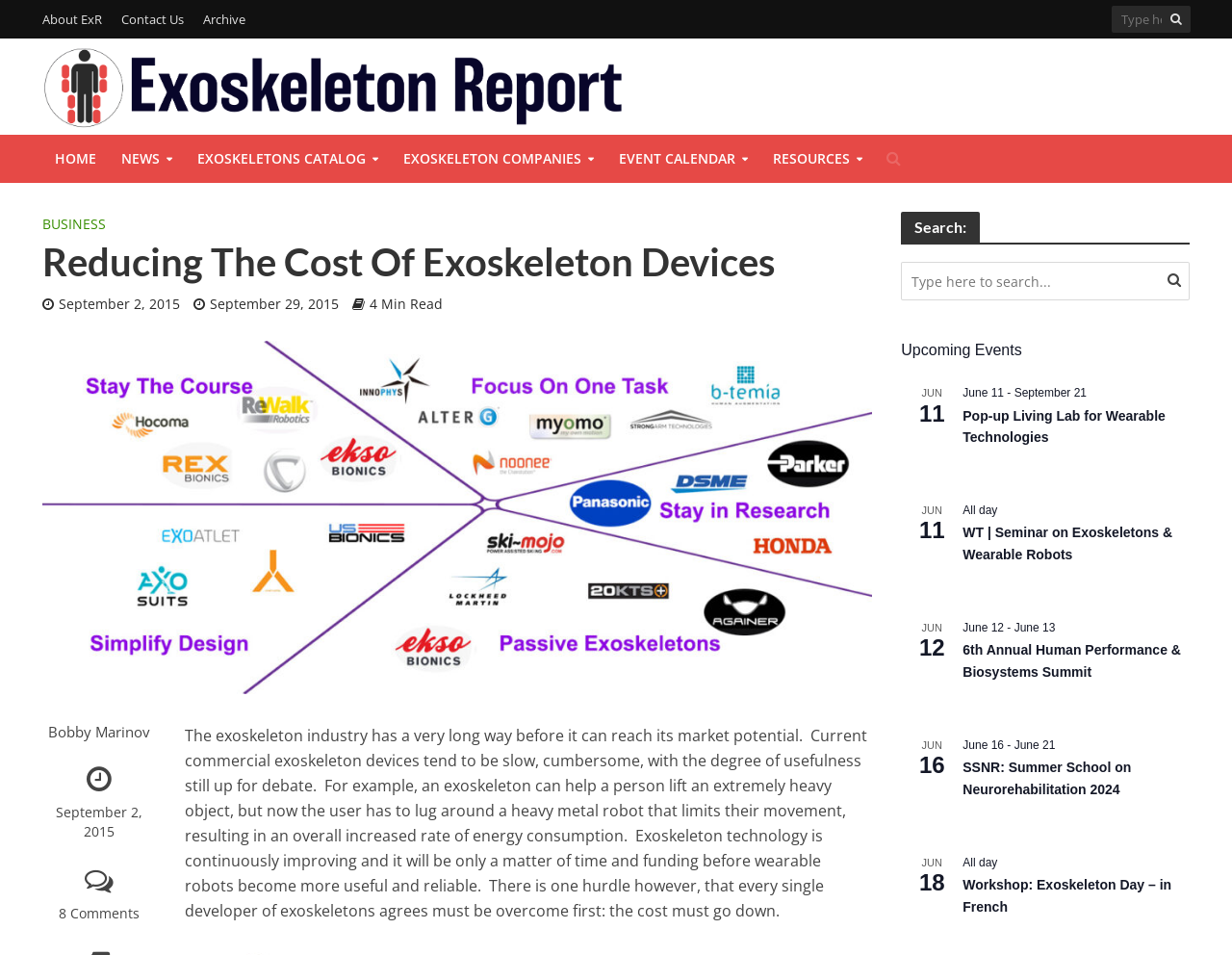Determine the bounding box for the UI element as described: "alt="Map of Mariupol"". The coordinates should be represented as four float numbers between 0 and 1, formatted as [left, top, right, bottom].

None